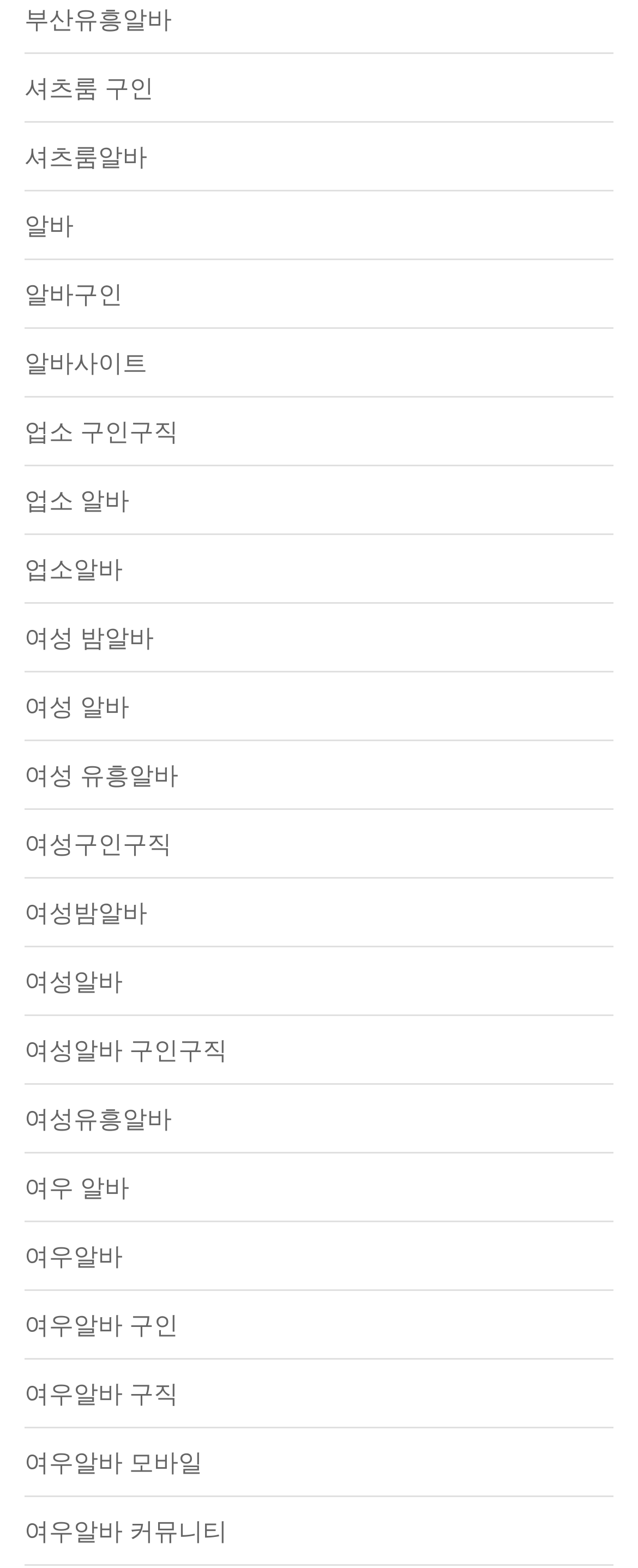Locate the bounding box coordinates of the clickable element to fulfill the following instruction: "Explore 업소 구인구직 link". Provide the coordinates as four float numbers between 0 and 1 in the format [left, top, right, bottom].

[0.038, 0.264, 0.279, 0.286]